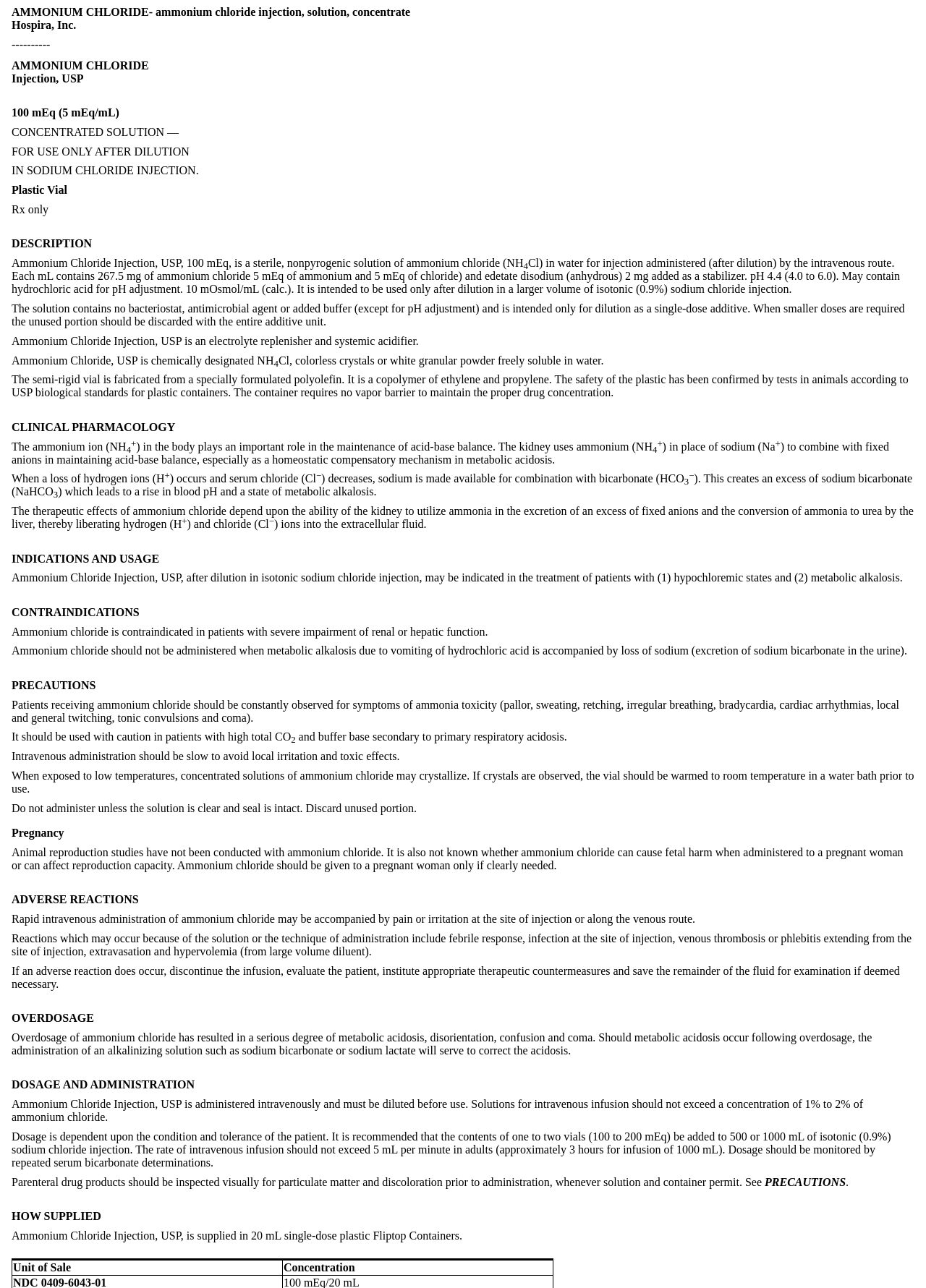Answer the question using only a single word or phrase: 
How should the solution be inspected before administration?

Visually for particulate matter and discoloration